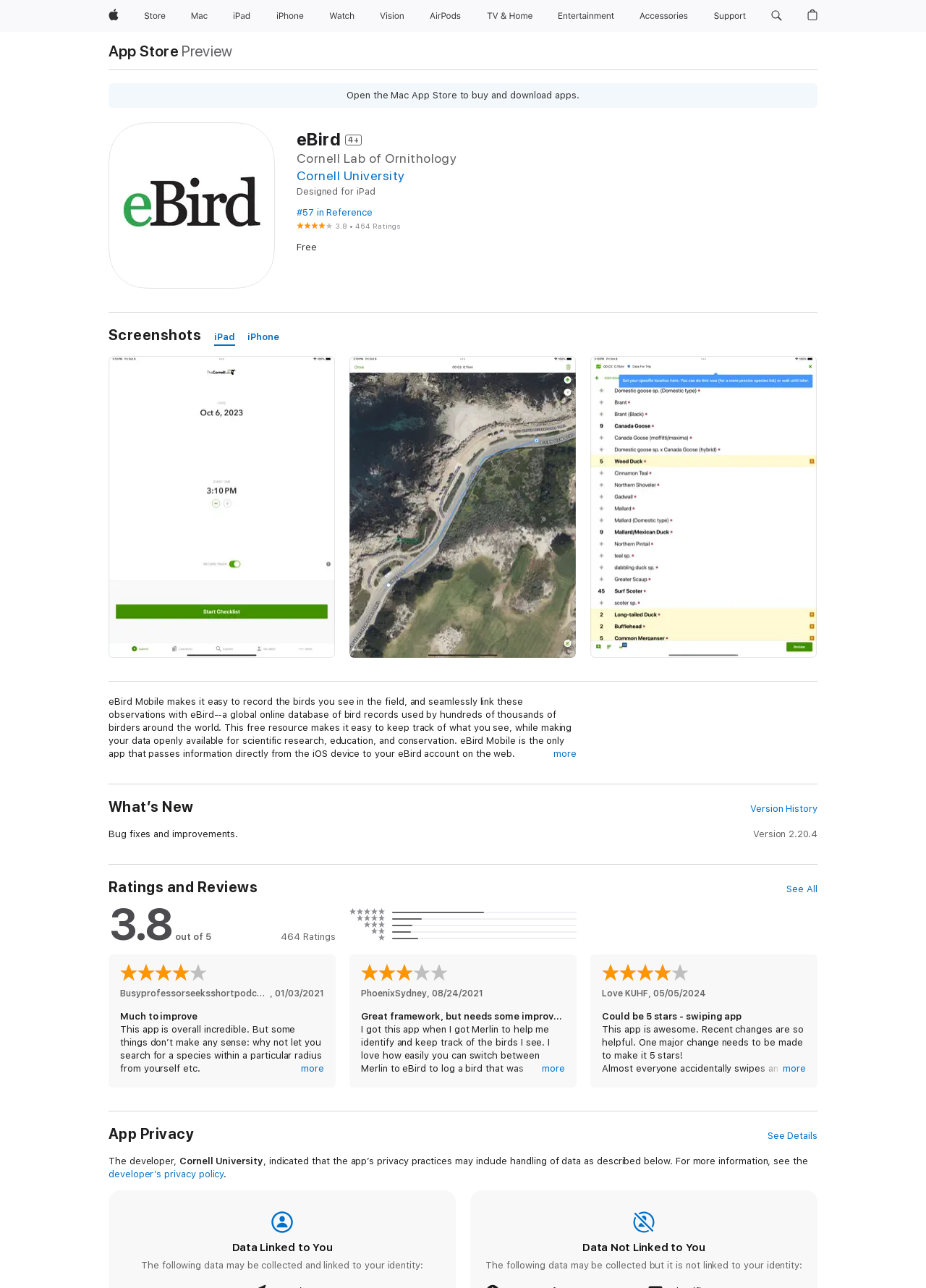From the element description #57 in Reference, predict the bounding box coordinates of the UI element. The coordinates must be specified in the format (top-left x, top-left y, bottom-right x, bottom-right y) and should be within the 0 to 1 range.

[0.32, 0.16, 0.402, 0.17]